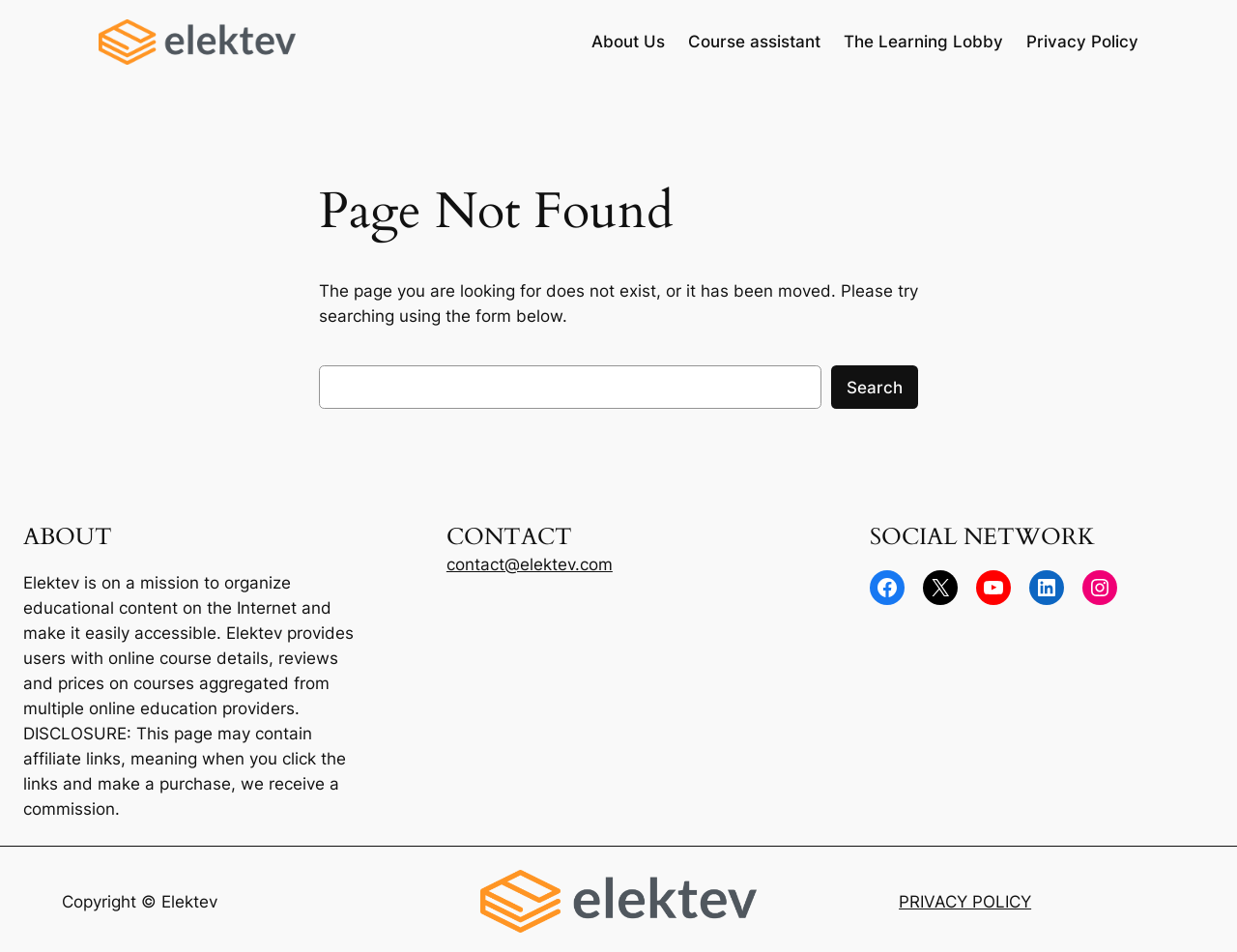Kindly determine the bounding box coordinates of the area that needs to be clicked to fulfill this instruction: "go to about us page".

[0.478, 0.031, 0.537, 0.057]